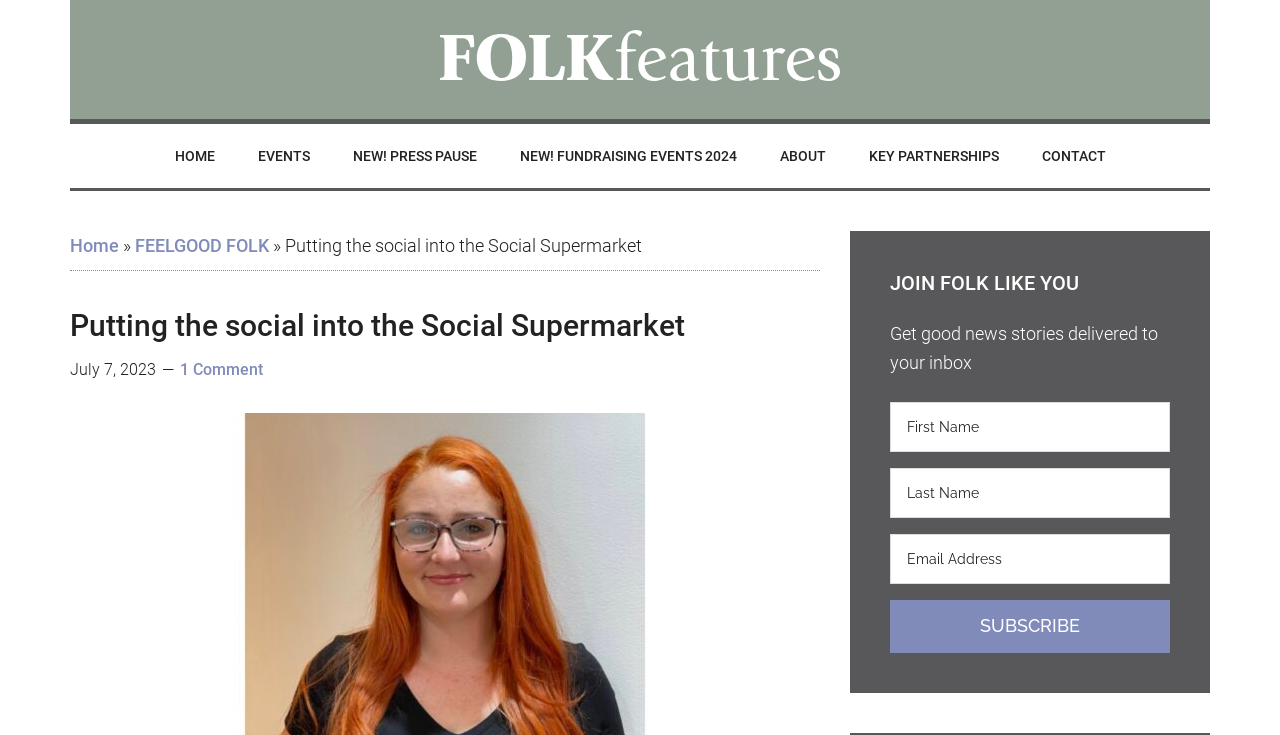Based on the visual content of the image, answer the question thoroughly: What is the purpose of the 'Subscribe' button?

I found a textbox with the label 'Email Address' and a button with the text 'SUBSCRIBE' near it. This suggests that the purpose of the 'Subscribe' button is to submit an email address to receive good news stories.